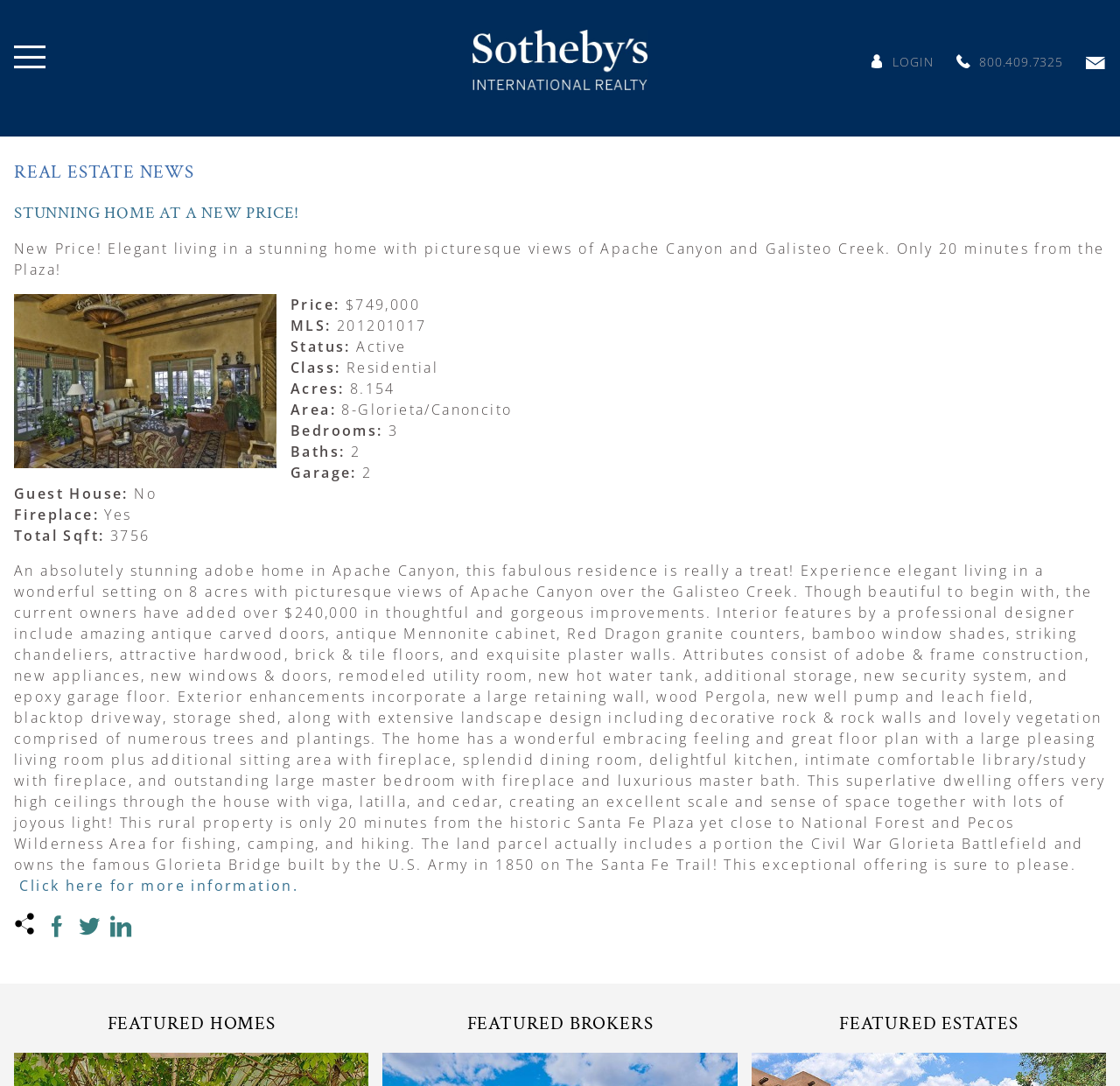How many bedrooms does the home have?
Carefully analyze the image and provide a thorough answer to the question.

I found the answer by looking at the text 'Bedrooms: 3' which is located below the text 'Area: 8-Glorieta/Canoncito' and above the text 'Baths: 02'.